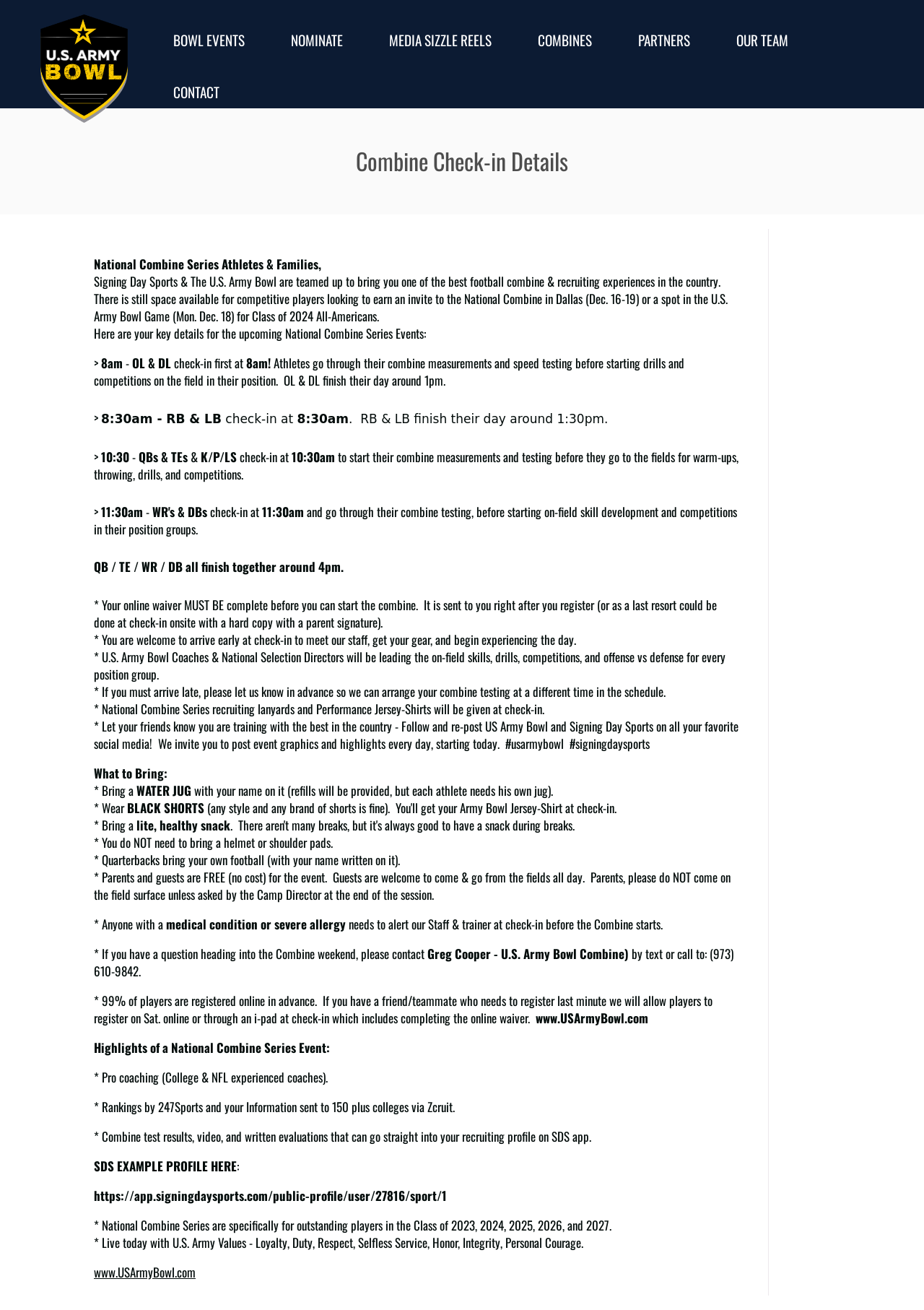Find the bounding box coordinates of the clickable region needed to perform the following instruction: "Click on CONTACT". The coordinates should be provided as four float numbers between 0 and 1, i.e., [left, top, right, bottom].

[0.164, 0.051, 0.261, 0.09]